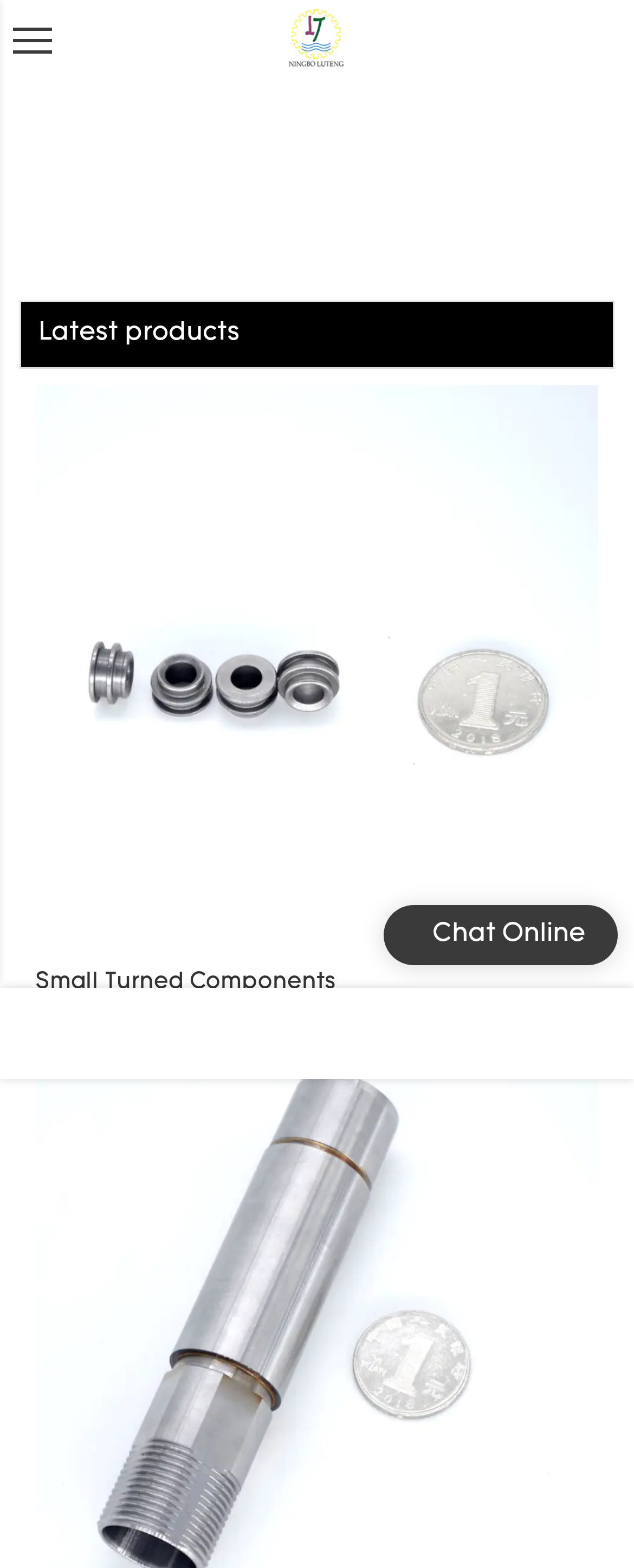Given the description: "alt="Logo | Luteng CNC Parts"", determine the bounding box coordinates of the UI element. The coordinates should be formatted as four float numbers between 0 and 1, [left, top, right, bottom].

[0.449, 0.018, 0.551, 0.034]